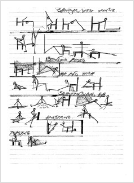Paint a vivid picture with your words by describing the image in detail.

This image depicts a series of hand-drawn illustrations and notes related to yoga and exercise routines. The sketches showcase various poses and movements performed by figures, suggesting a structured approach to physical activity. The drawings reflect techniques and insights that may be beneficial for instructors or participants in yoga and fitness workshops. Accompanying the illustrations are annotations that likely provide context or instructions for each pose, indicating their potential purpose in a class setting. This visual material is part of a collection shared in a presentation or handout linked to a workshop, emphasizing tools for enhancing well-being and physical health through yoga practices.